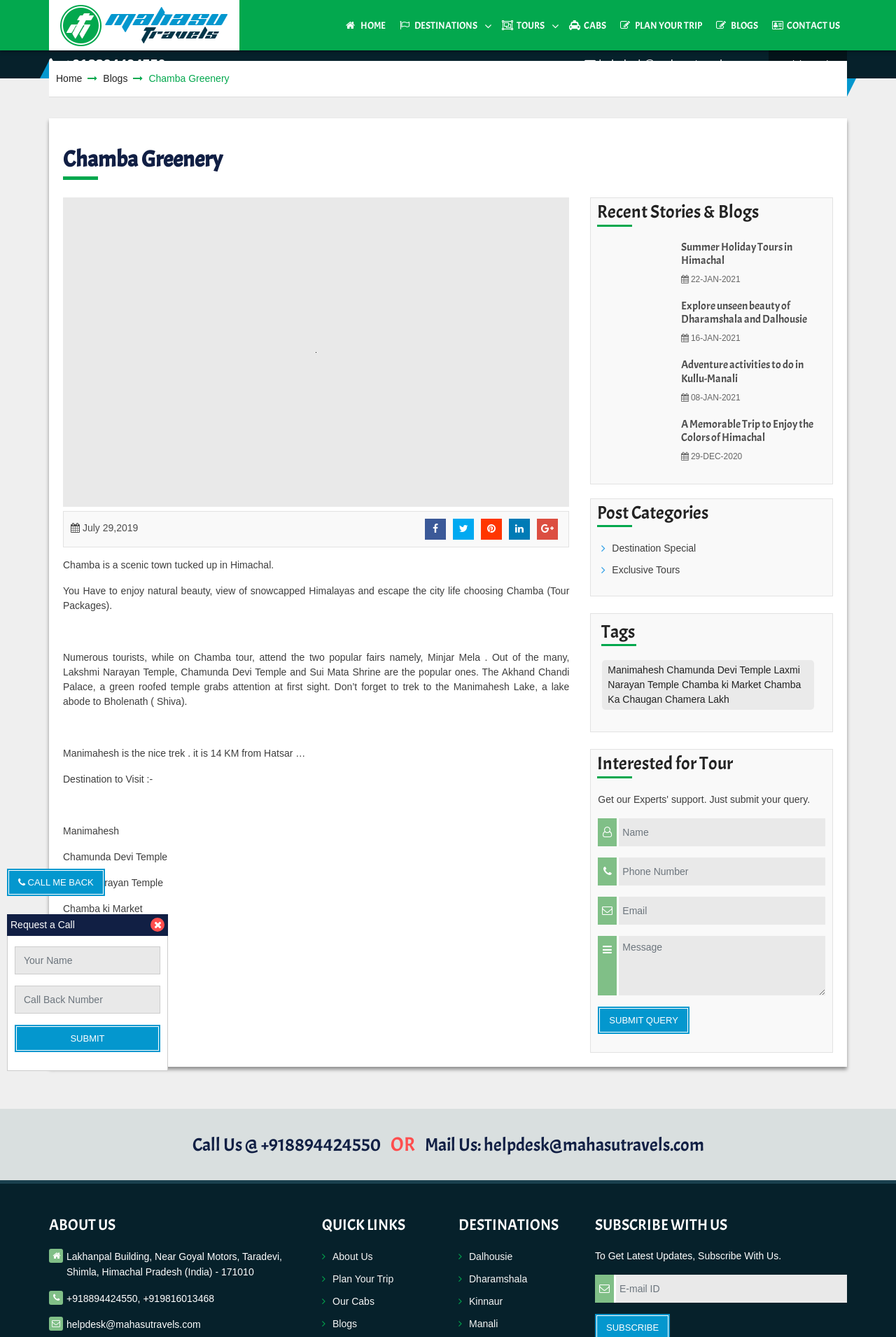Please determine the bounding box coordinates for the UI element described here. Use the format (top-left x, top-left y, bottom-right x, bottom-right y) with values bounded between 0 and 1: Call Us @ +918894424550

[0.214, 0.848, 0.425, 0.865]